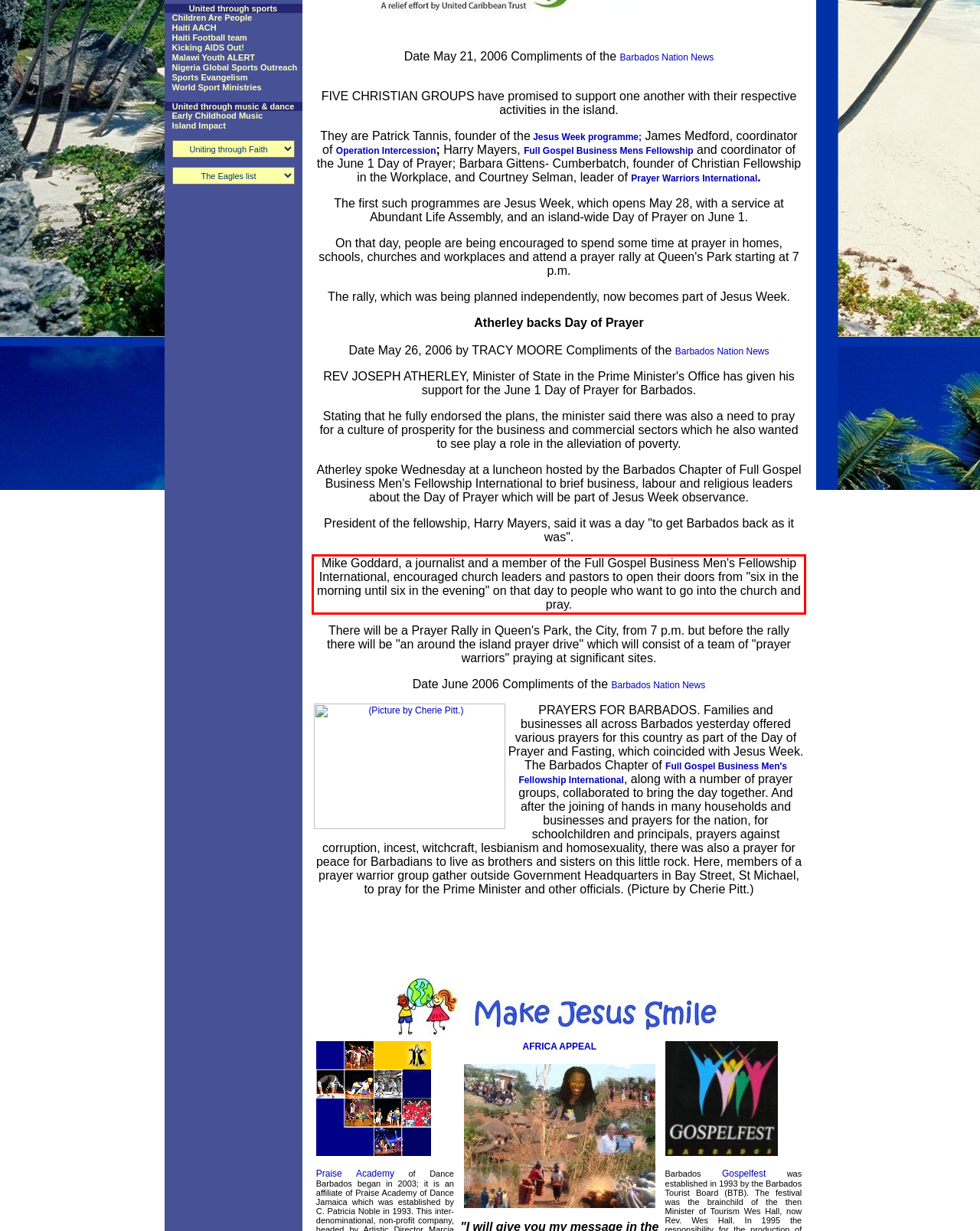You are given a webpage screenshot with a red bounding box around a UI element. Extract and generate the text inside this red bounding box.

Mike Goddard, a journalist and a member of the Full Gospel Business Men's Fellowship International, encouraged church leaders and pastors to open their doors from "six in the morning until six in the evening" on that day to people who want to go into the church and pray.